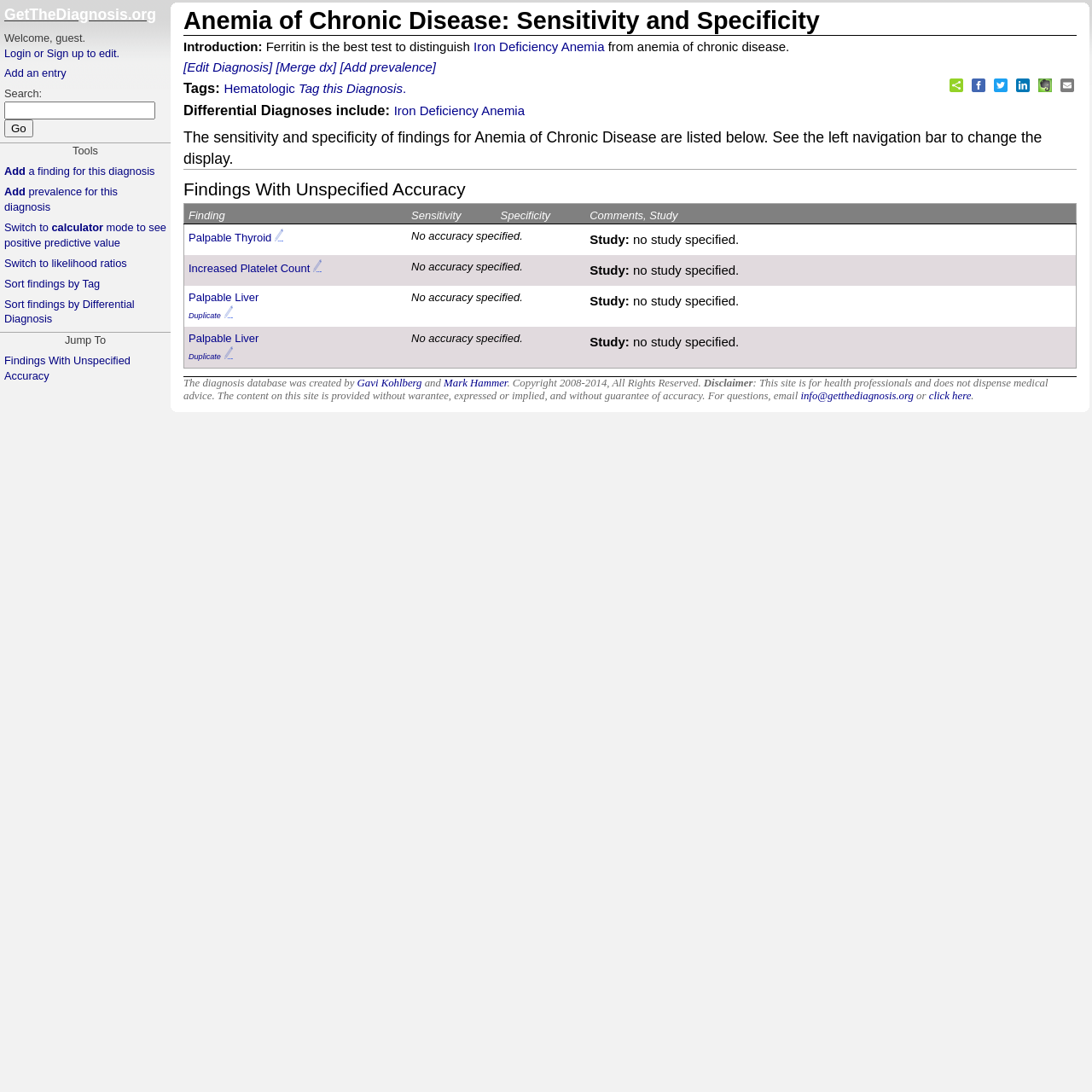Locate the bounding box coordinates for the element described below: "parent_node: Search: name="diagnosis"". The coordinates must be four float values between 0 and 1, formatted as [left, top, right, bottom].

[0.004, 0.093, 0.142, 0.11]